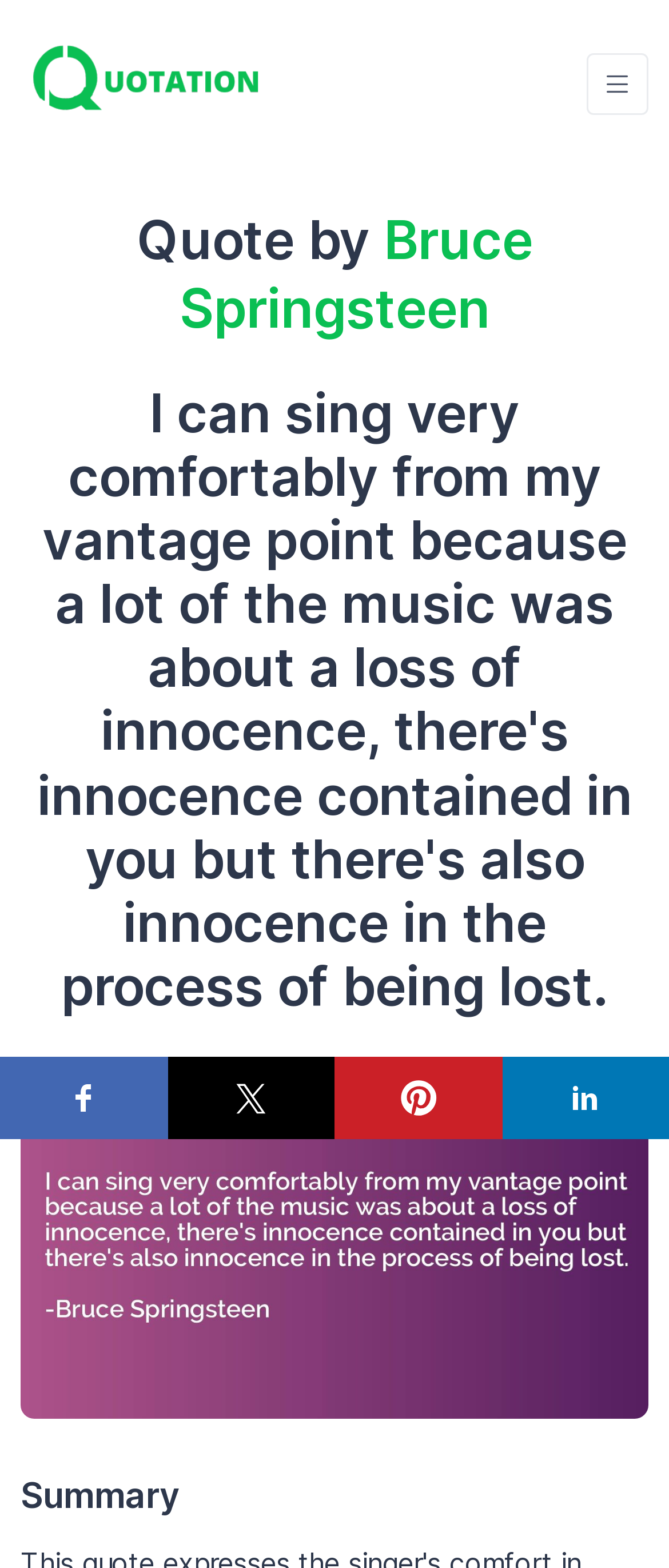Provide a short answer using a single word or phrase for the following question: 
What is the name of the person quoted?

Bruce Springsteen